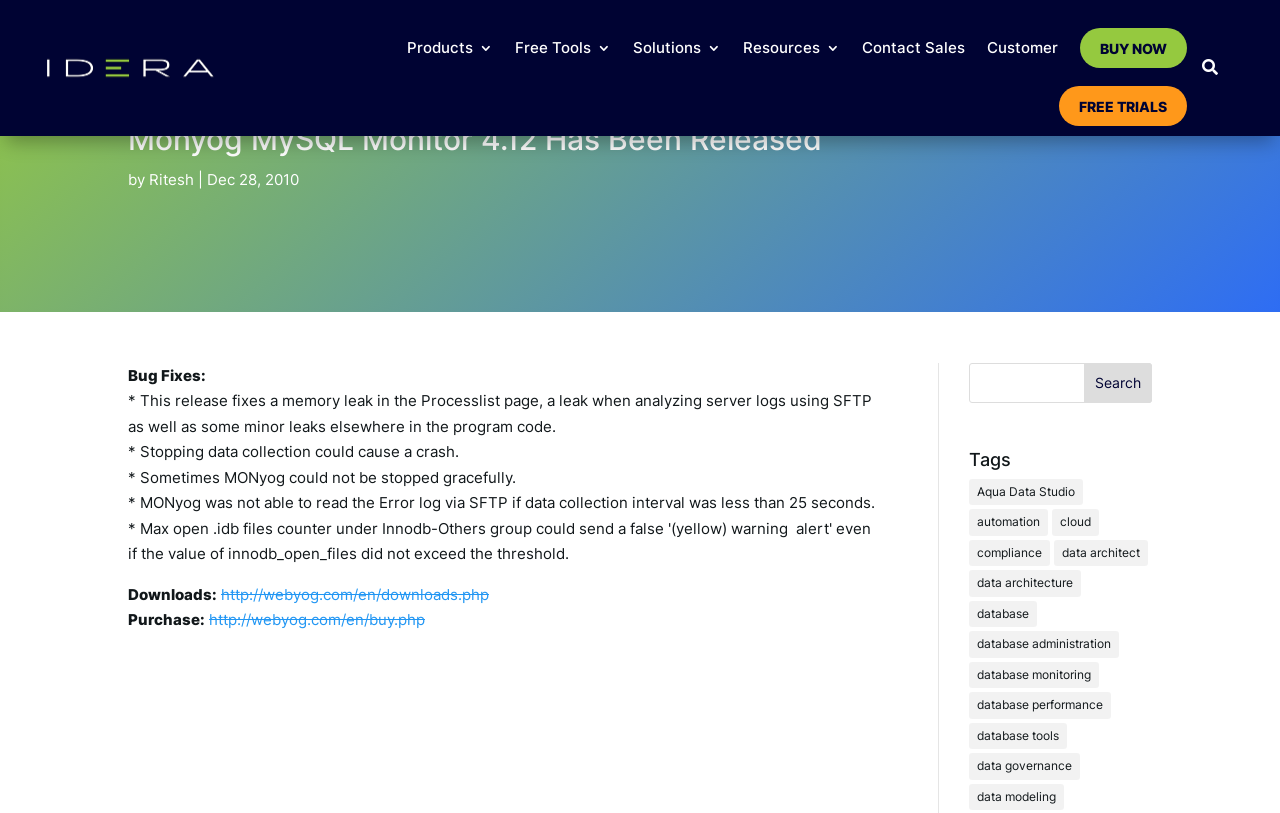Given the element description Aqua Data Studio, identify the bounding box coordinates for the UI element on the webpage screenshot. The format should be (top-left x, top-left y, bottom-right x, bottom-right y), with values between 0 and 1.

[0.757, 0.589, 0.846, 0.622]